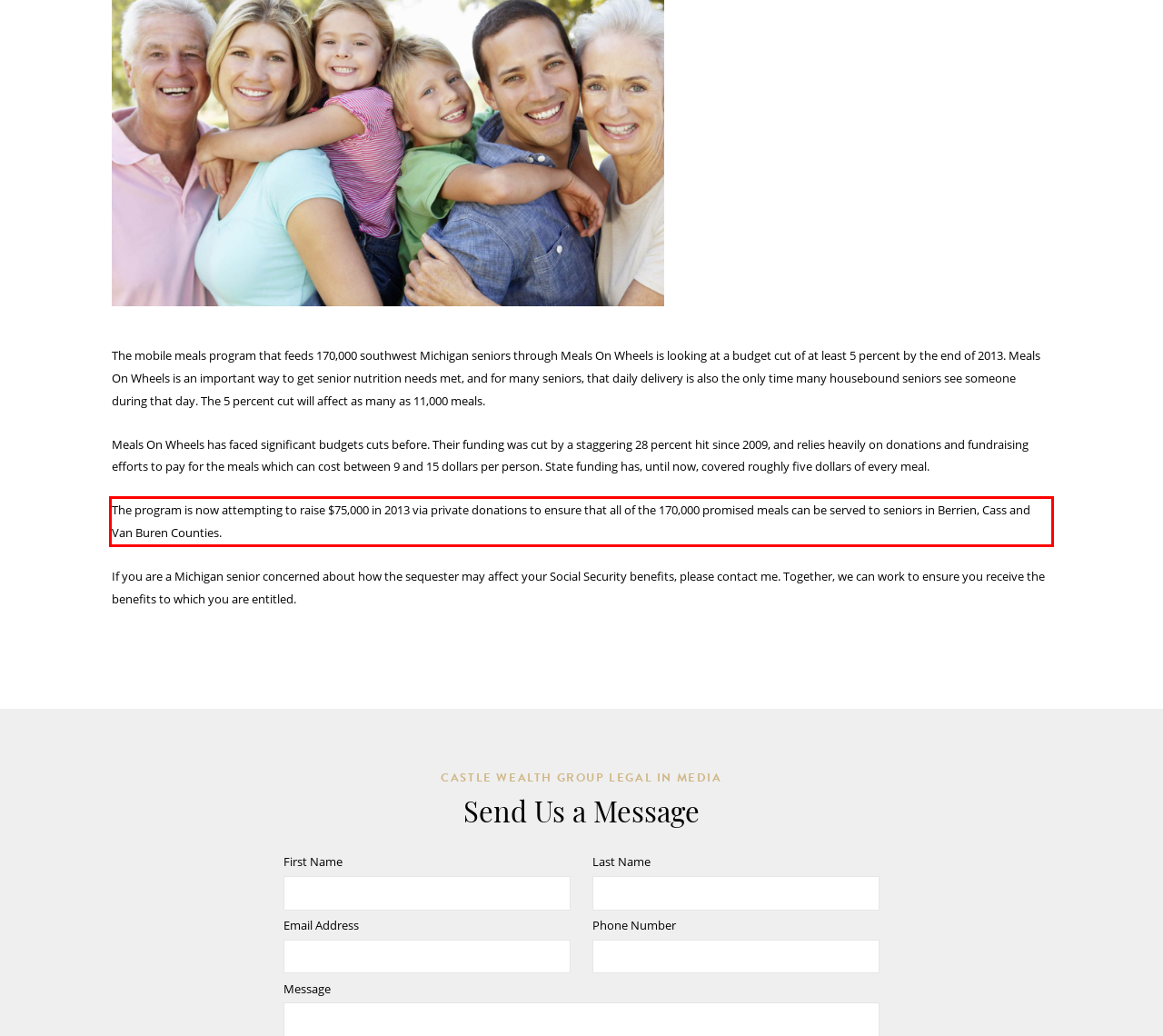You are presented with a screenshot containing a red rectangle. Extract the text found inside this red bounding box.

The program is now attempting to raise $75,000 in 2013 via private donations to ensure that all of the 170,000 promised meals can be served to seniors in Berrien, Cass and Van Buren Counties.